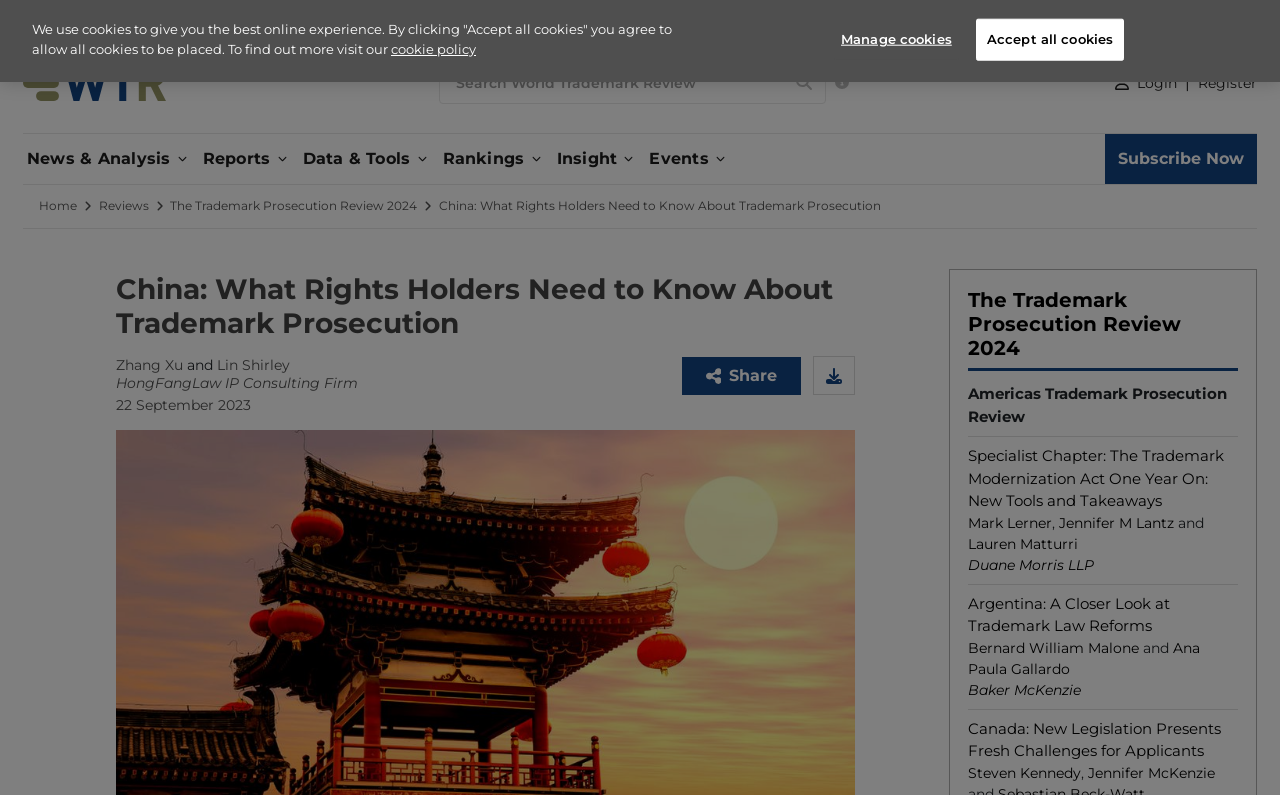Identify the coordinates of the bounding box for the element described below: "Insight". Return the coordinates as four float numbers between 0 and 1: [left, top, right, bottom].

[0.432, 0.169, 0.498, 0.231]